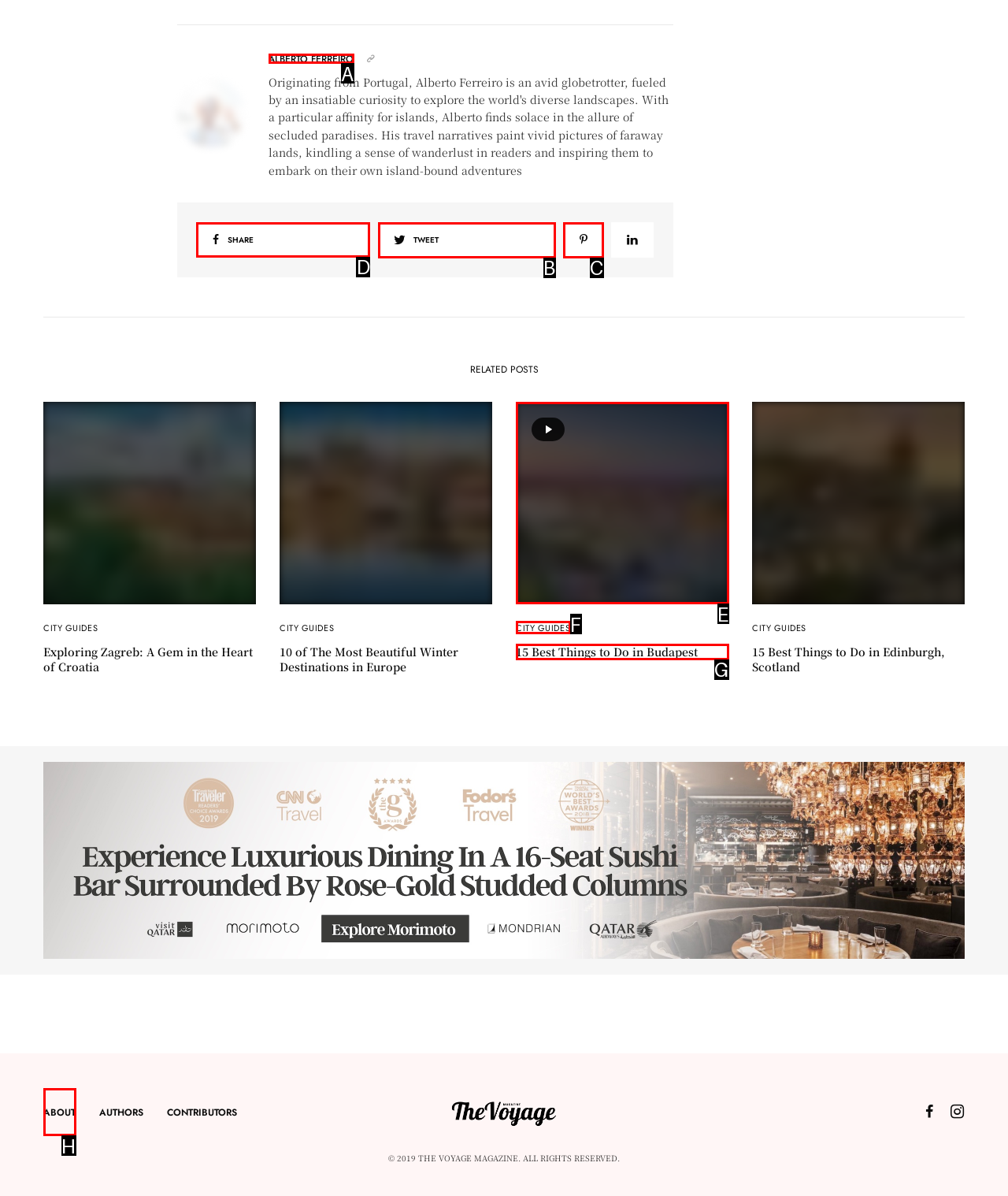Determine the appropriate lettered choice for the task: Share the page. Reply with the correct letter.

D